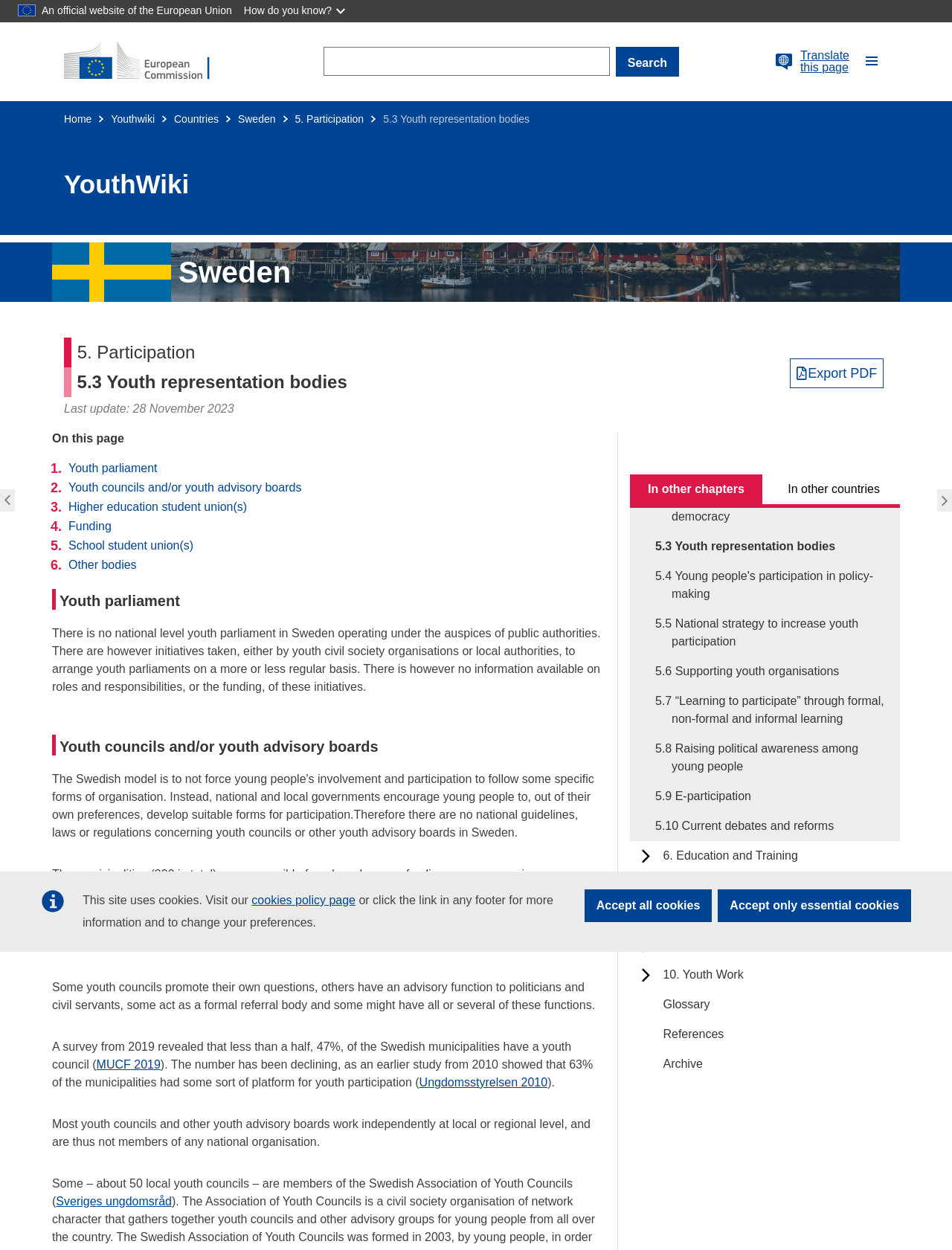Find the bounding box coordinates for the area you need to click to carry out the instruction: "Browse topics". The coordinates should be four float numbers between 0 and 1, indicated as [left, top, right, bottom].

[0.662, 0.221, 0.945, 0.863]